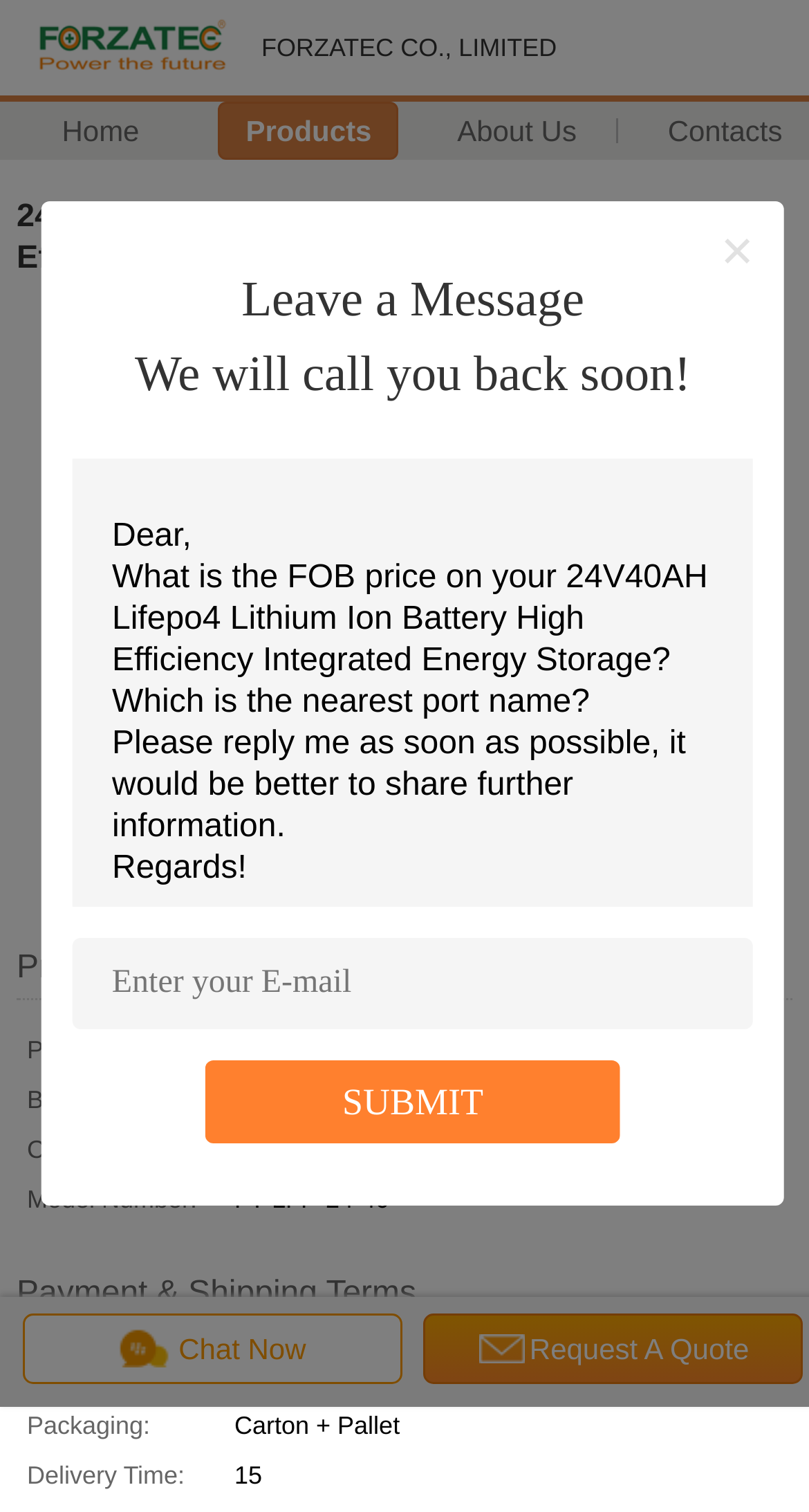Provide an in-depth caption for the elements present on the webpage.

This webpage is about a product, specifically a 24V40AH Lifepo4 Lithium Ion Battery High Efficiency Integrated Energy Storage, from a company called FORZATEC CO., LIMITED. 

At the top of the page, there is a navigation menu with links to "Home", "Products", and "About Us". Below the navigation menu, there is a section with a heading that matches the product name. This section contains an image of the product, which takes up about half of the page width. 

To the left of the product image, there is a table with product details, including the place of origin, brand name, certification, and model number. Below the product image, there is a section with a heading "Product Details" and a table with more product information, including payment and shipping terms. 

On the right side of the page, there is a section with a heading "Leave a Message" and a text box where users can enter a message. Below this section, there is a submit button and a link to "Get Best Price" and "Contact Us". 

At the bottom of the page, there are two links, "Chat Now" and "Request A Quote".